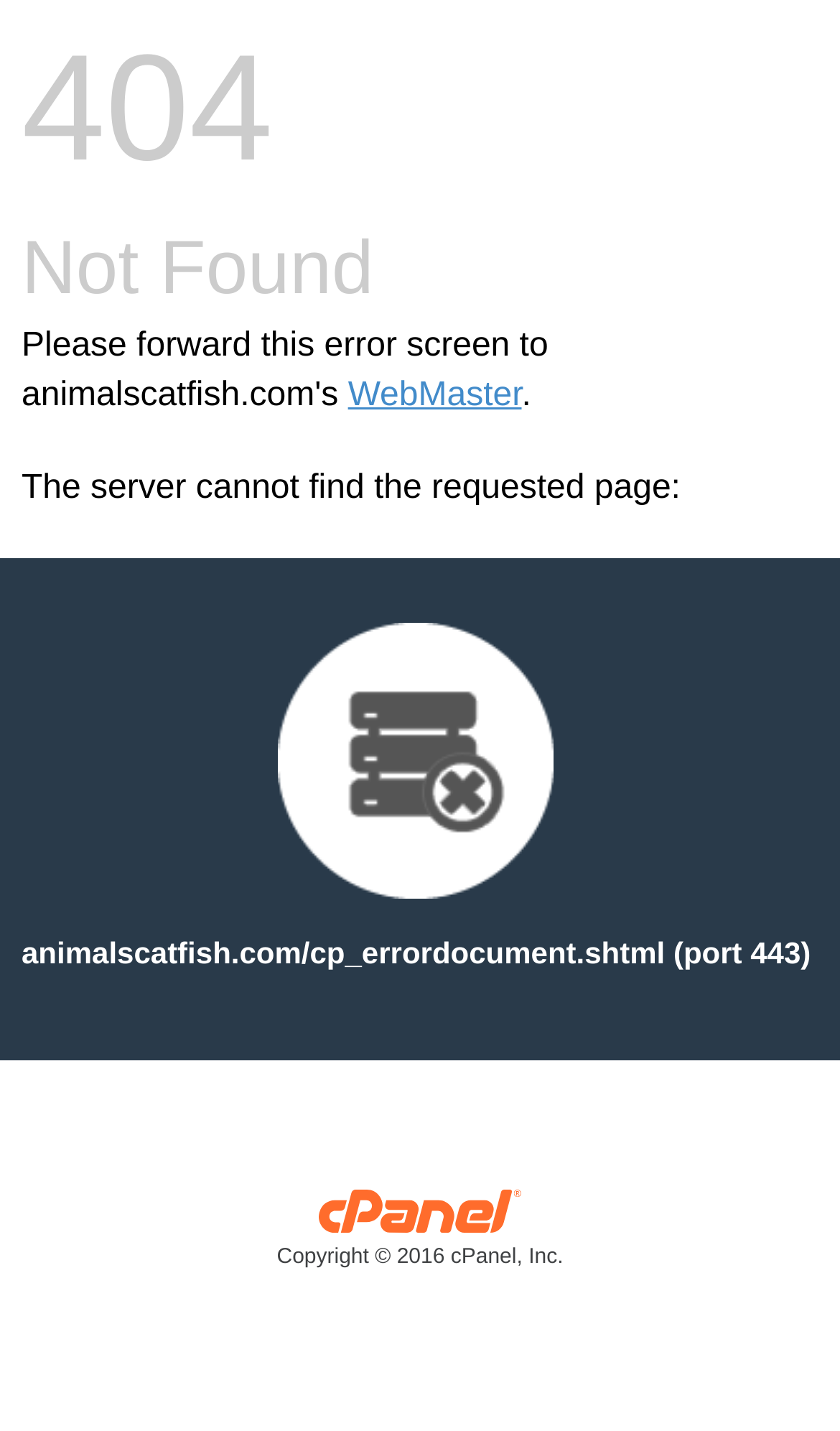Illustrate the webpage with a detailed description.

The webpage displays a "404 Not Found" error message. At the top, there is a link to "WebMaster" positioned slightly to the right of the center, accompanied by a period. Below this, a paragraph of text explains that "The server cannot find the requested page:". 

To the right of this text, there is an image that takes up a significant portion of the page. 

Further down, there is a line of text providing more information about the error, specifically the URL "animalscatfish.com/cp_errordocument.shtml (port 443)". 

At the very bottom of the page, there is a copyright notice from "cPanel, Inc. Copyright © 2016 cPanel, Inc." which includes a link and a small image of the cPanel, Inc. logo, positioned to the right of the text.